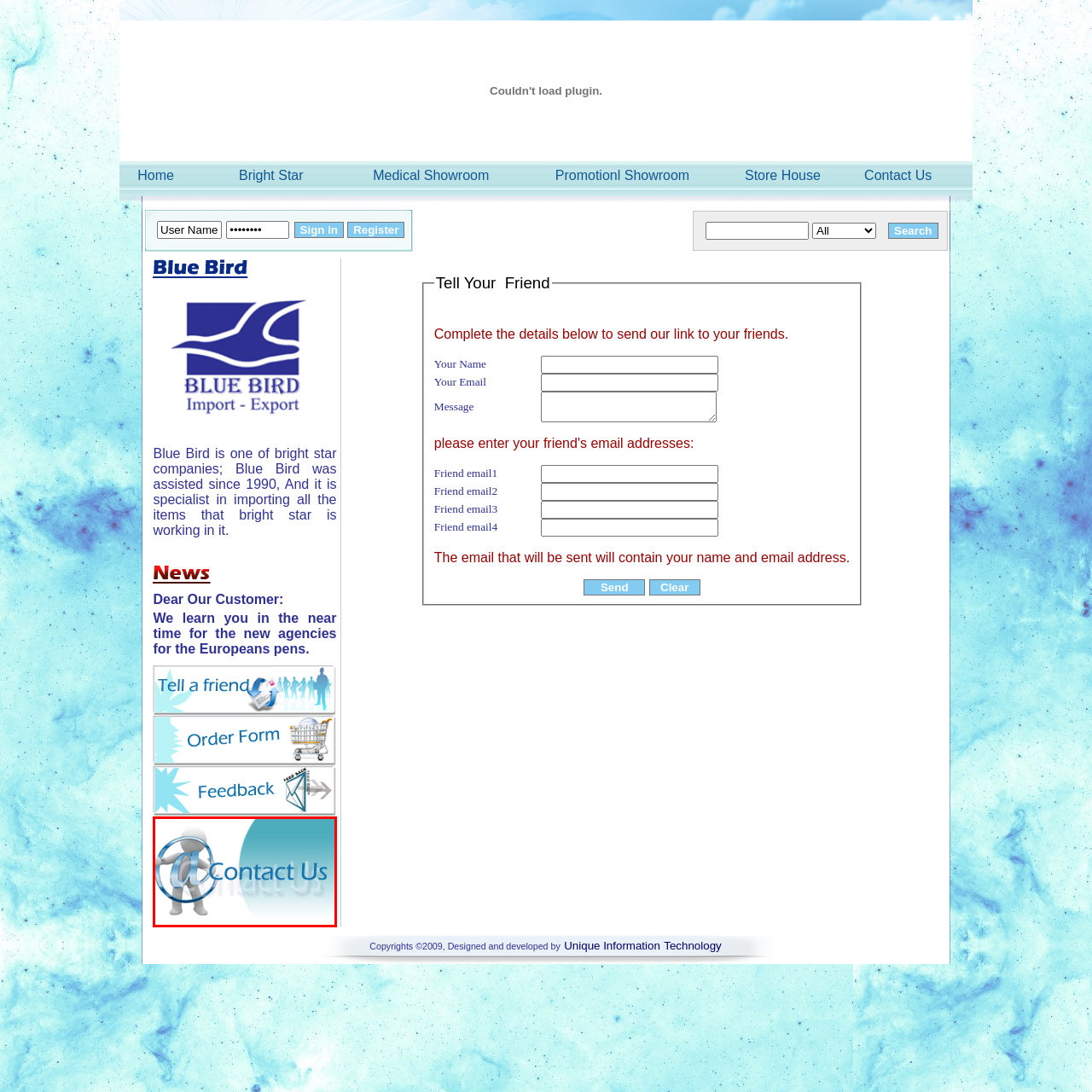What is the purpose of the graphic?
Study the image surrounded by the red bounding box and answer the question comprehensively, based on the details you see.

The purpose of the graphic is to direct users to contact for more information or assistance, as stated in the caption, reflecting a welcoming and approachable tone in communication.